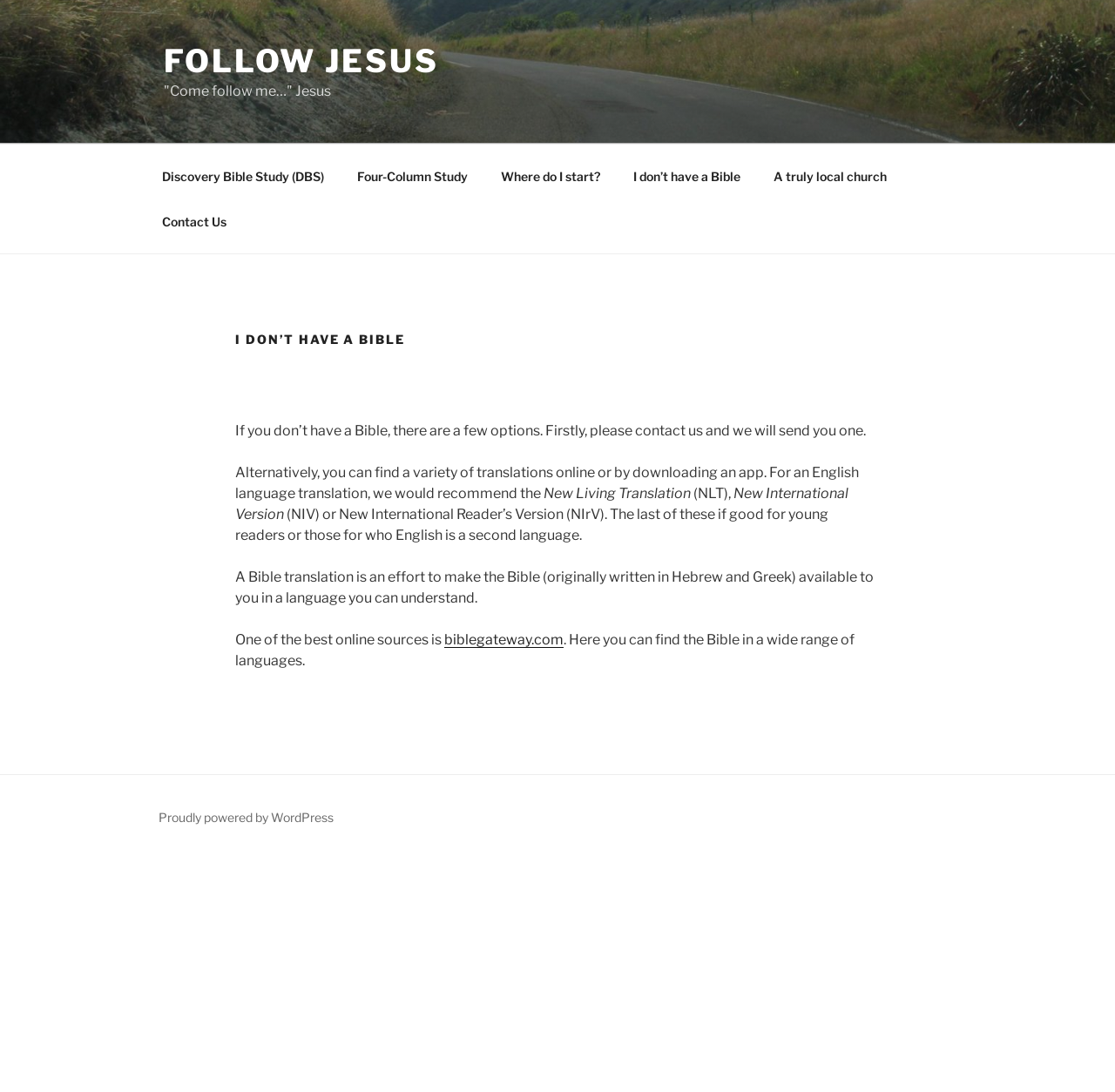Locate the coordinates of the bounding box for the clickable region that fulfills this instruction: "Explore 'A truly local church'".

[0.68, 0.141, 0.809, 0.182]